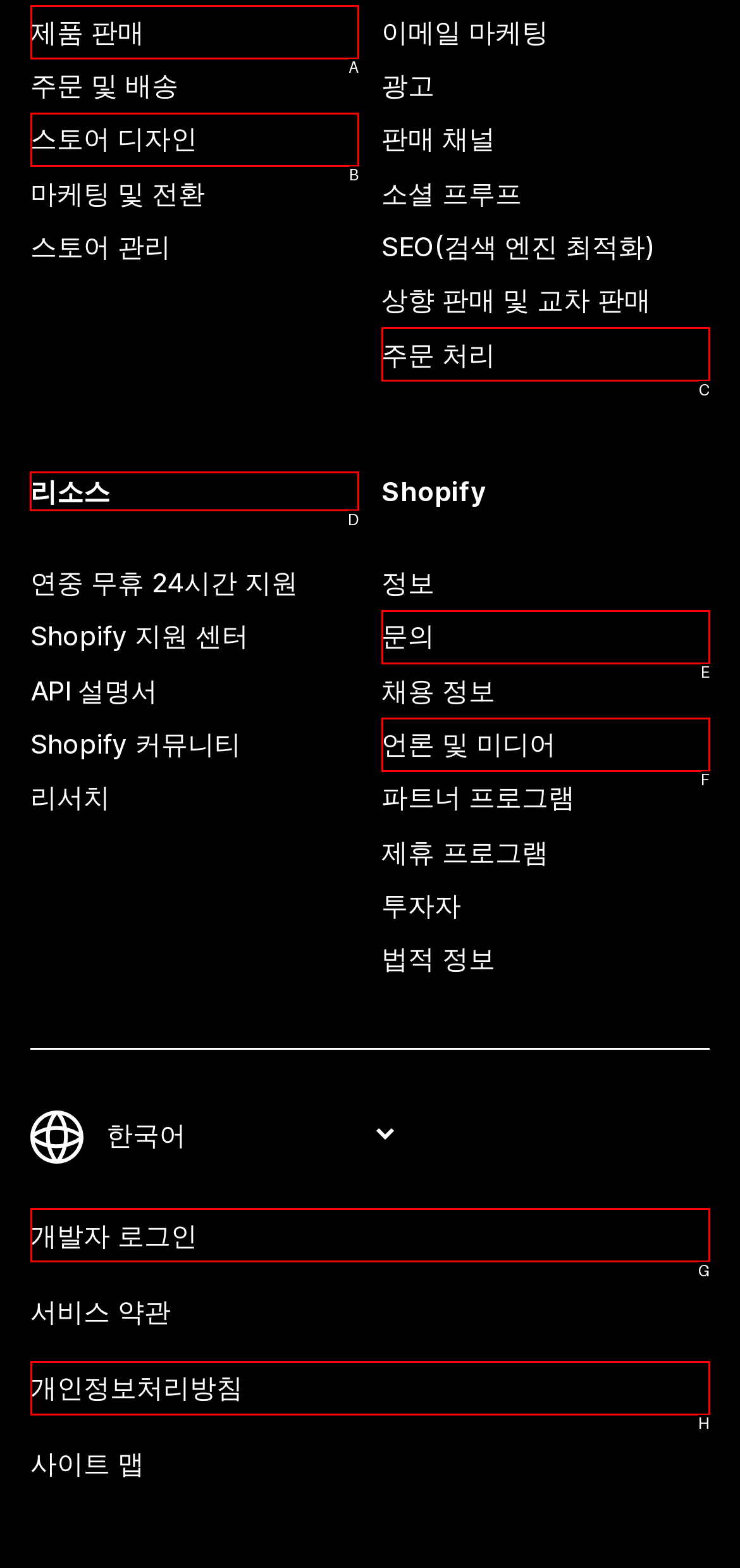Specify the letter of the UI element that should be clicked to achieve the following: Access 리소스
Provide the corresponding letter from the choices given.

D